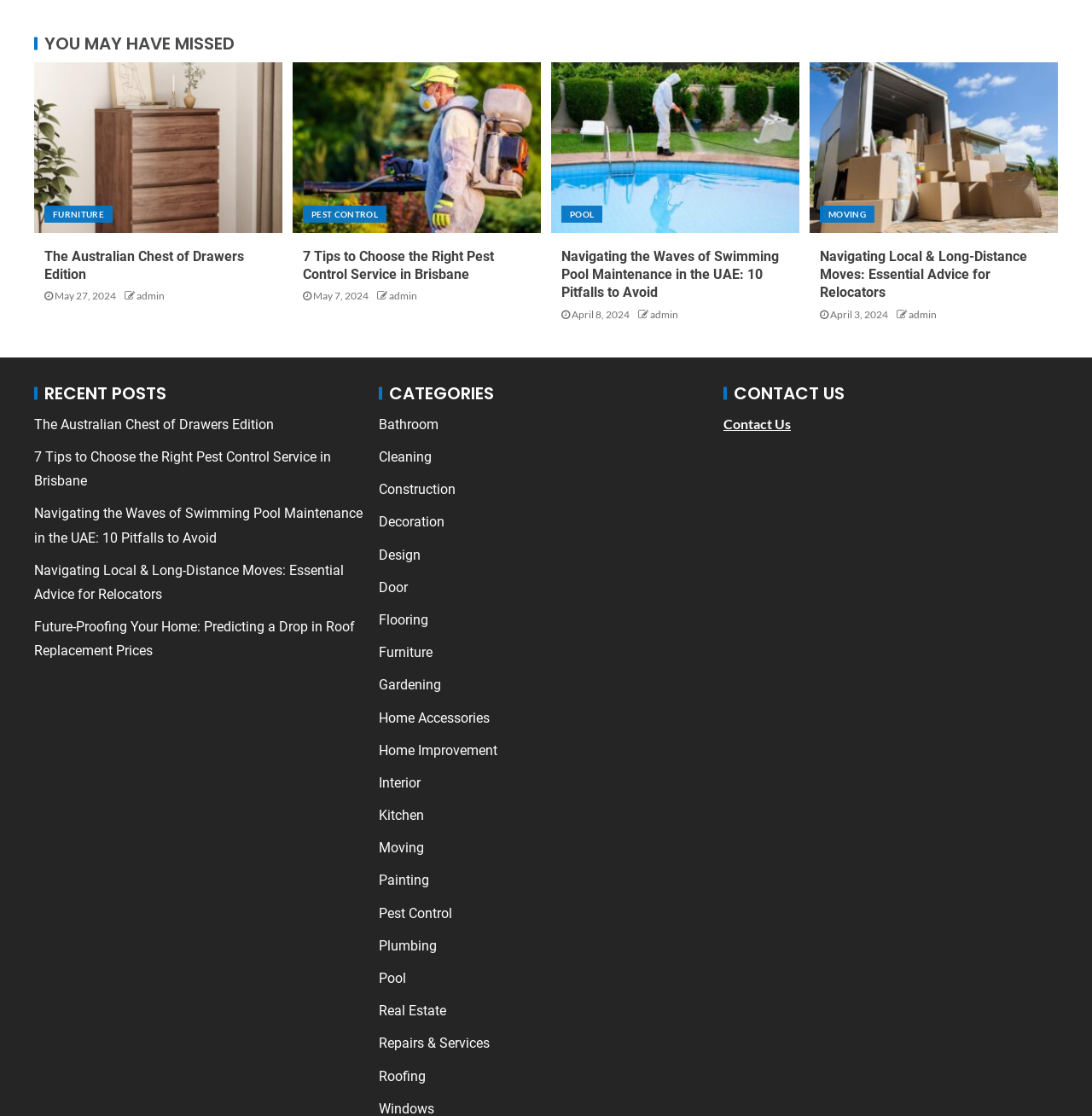Could you determine the bounding box coordinates of the clickable element to complete the instruction: "Check the 'RECENT POSTS' section"? Provide the coordinates as four float numbers between 0 and 1, i.e., [left, top, right, bottom].

[0.031, 0.345, 0.338, 0.36]